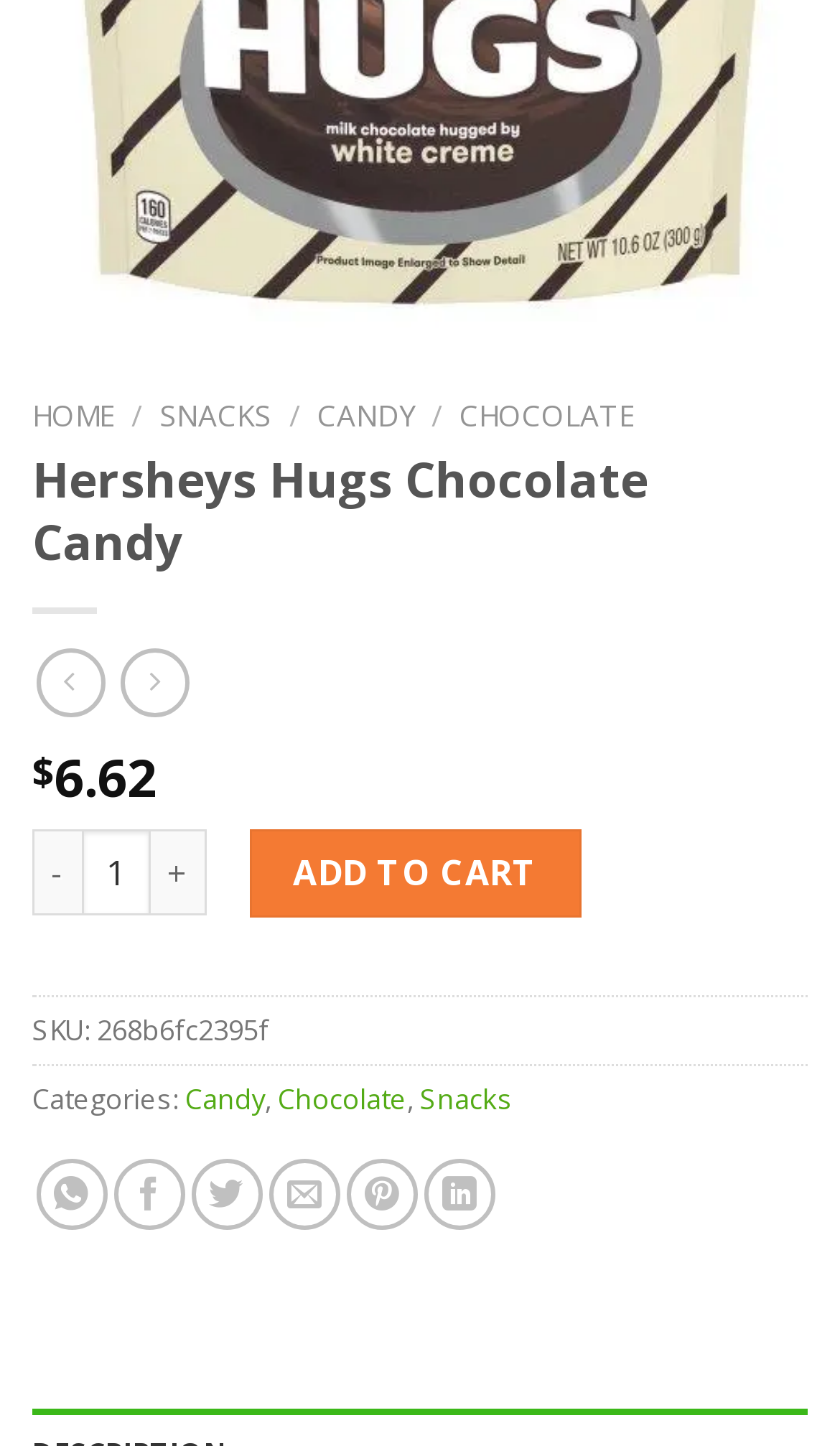Using the provided element description: "Add to cart", identify the bounding box coordinates. The coordinates should be four floats between 0 and 1 in the order [left, top, right, bottom].

[0.297, 0.574, 0.691, 0.634]